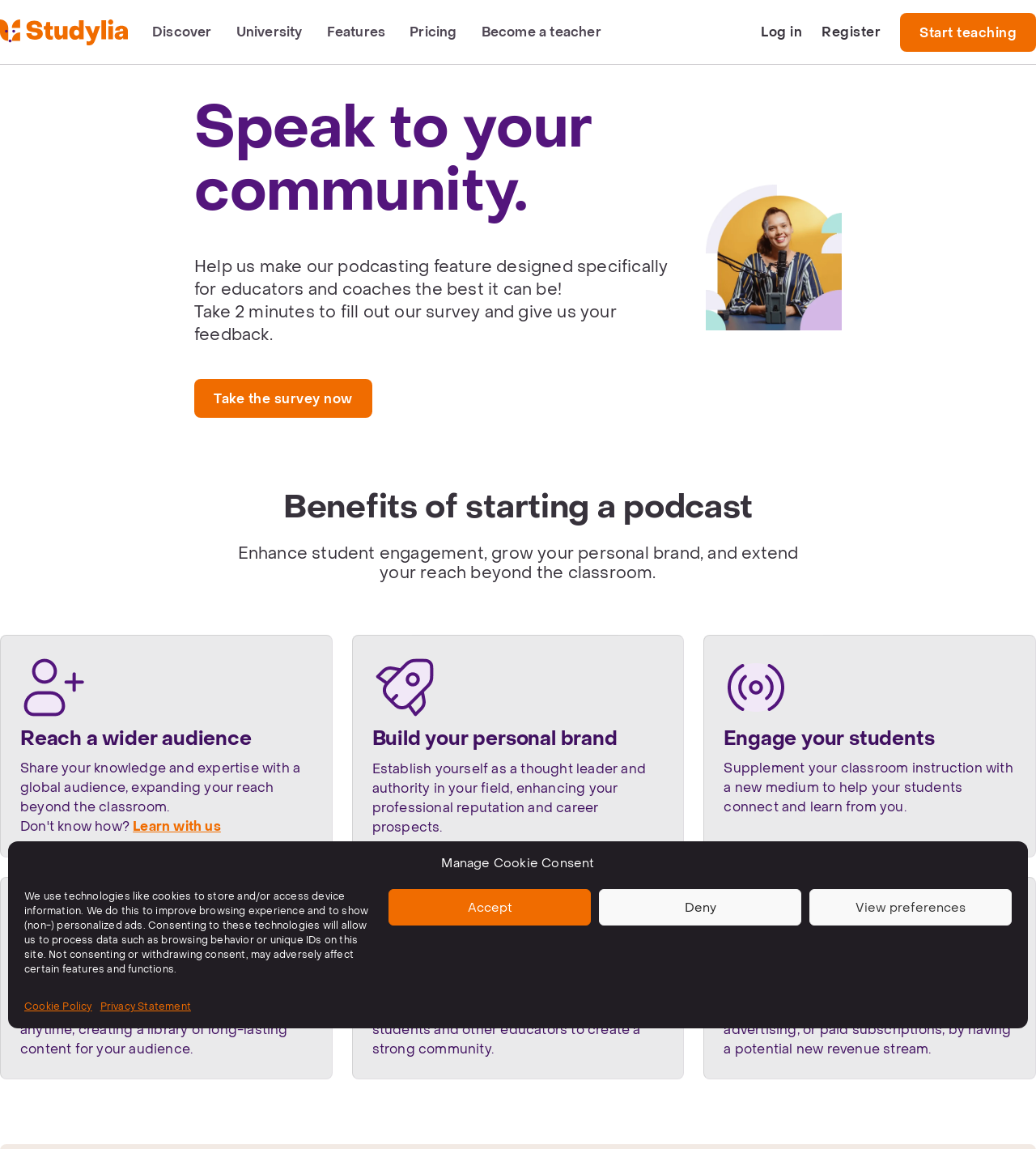Please identify the coordinates of the bounding box for the clickable region that will accomplish this instruction: "Learn with us".

[0.128, 0.711, 0.213, 0.726]